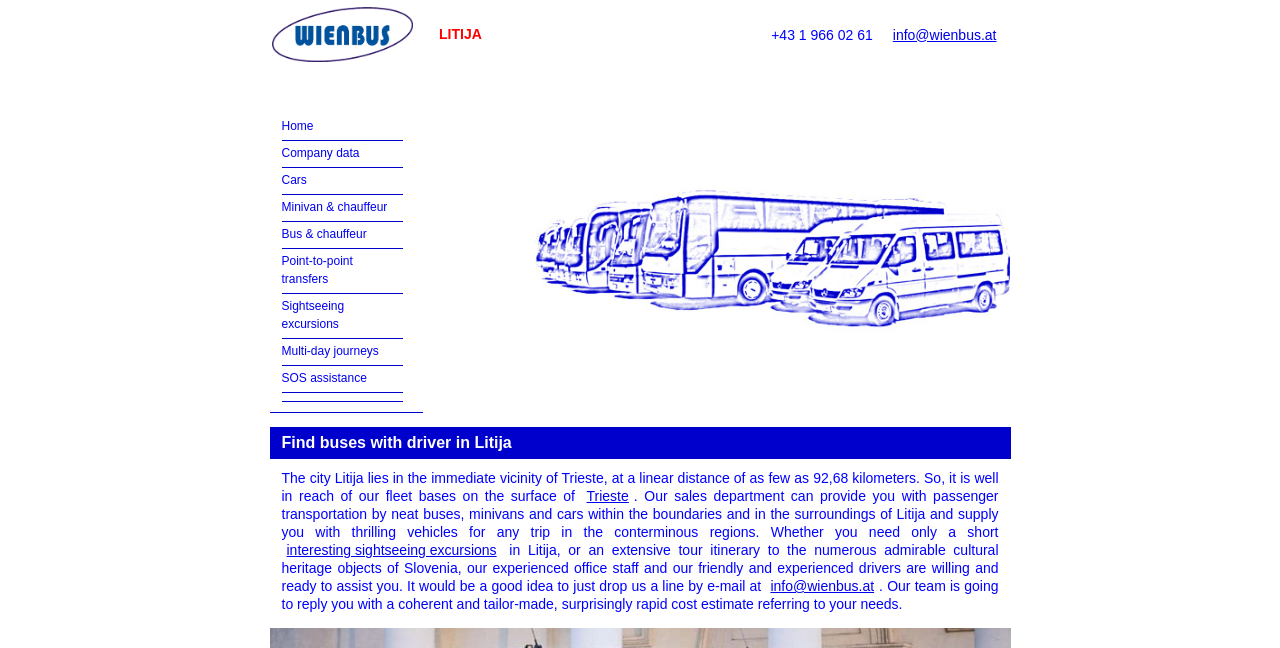What is the recommended way to contact the company? Observe the screenshot and provide a one-word or short phrase answer.

by e-mail